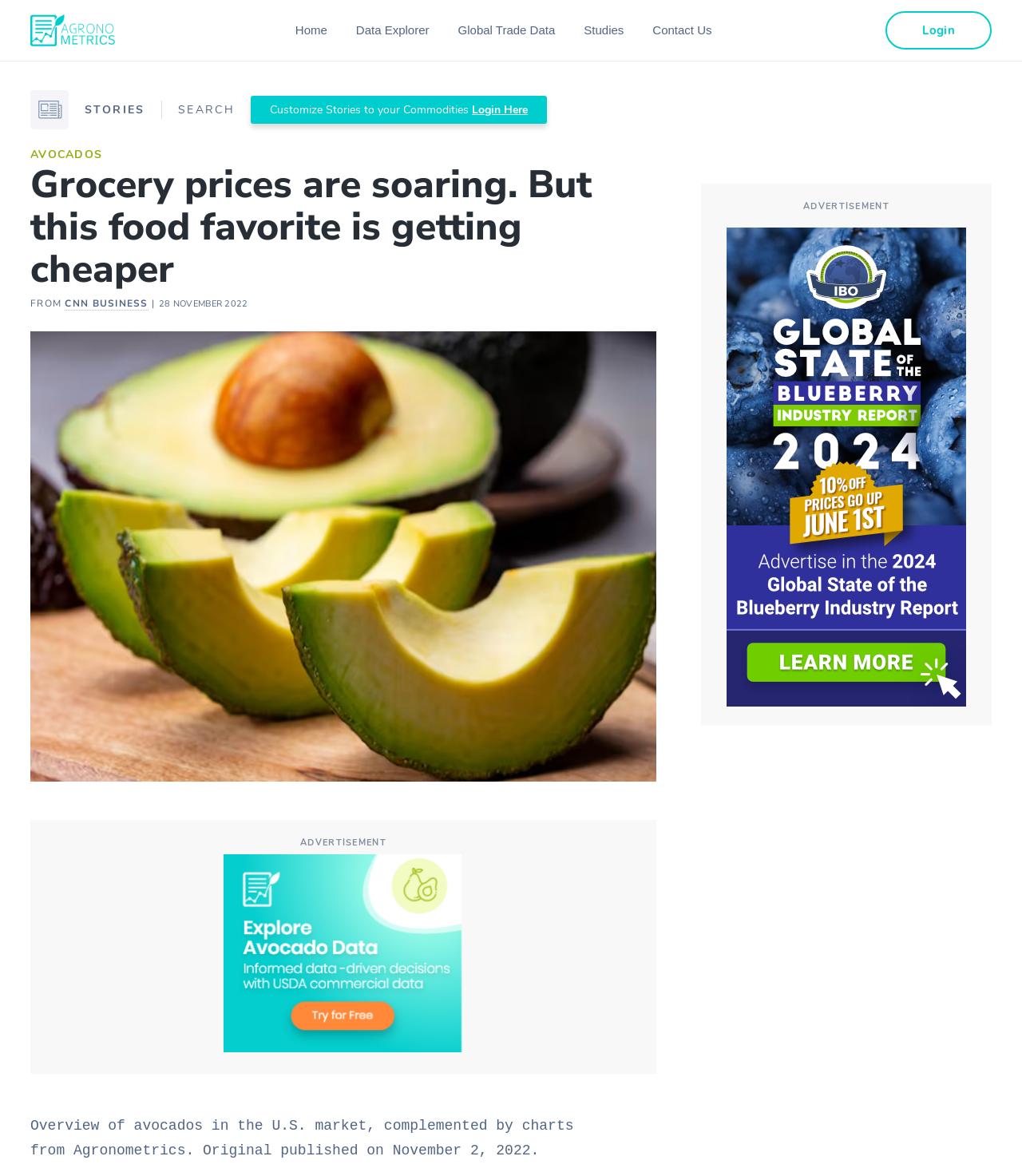Identify the bounding box coordinates for the UI element that matches this description: "Global Trade Data".

[0.448, 0.001, 0.543, 0.05]